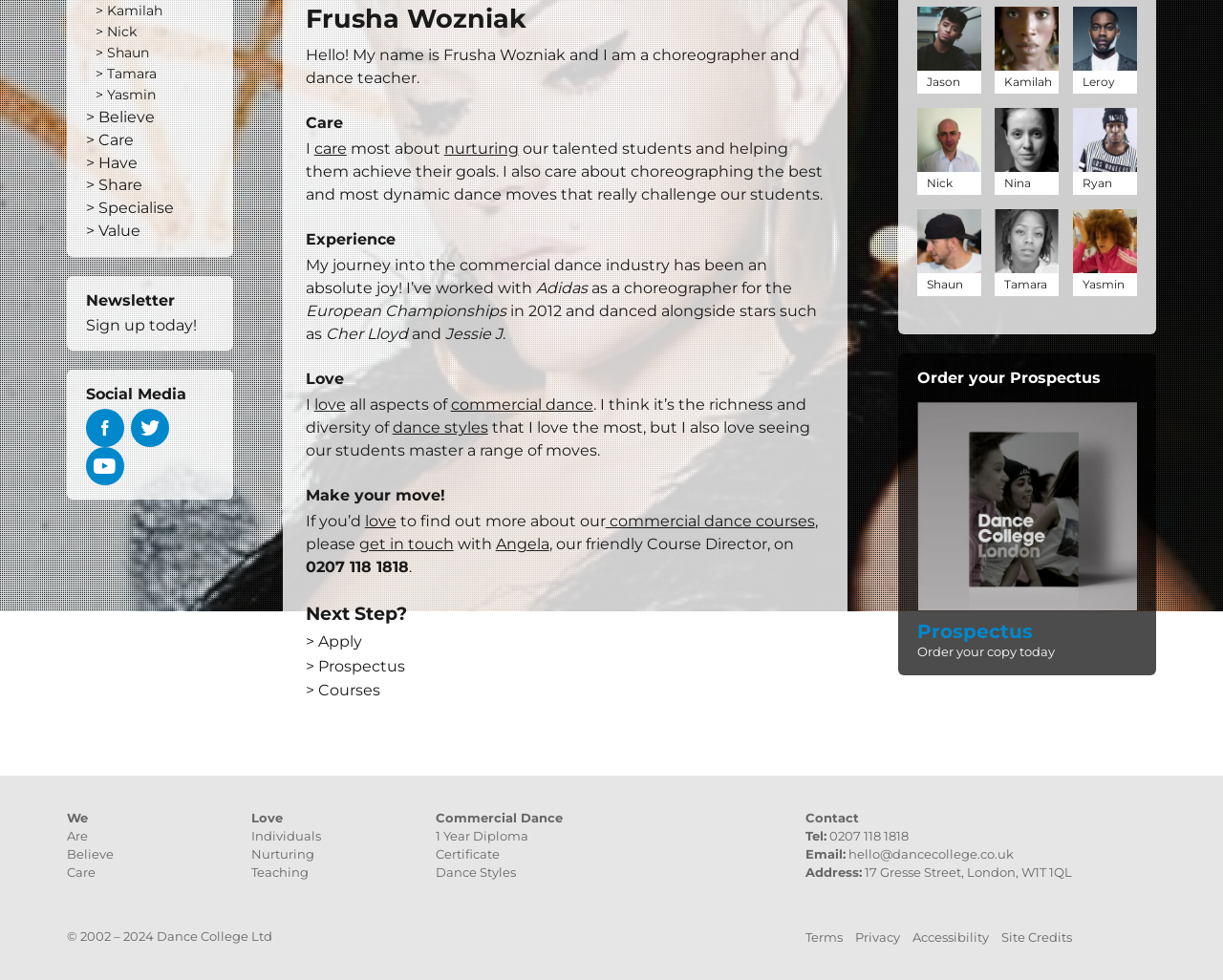From the webpage screenshot, predict the bounding box coordinates (top-left x, top-left y, bottom-right x, bottom-right y) for the UI element described here: parent_node: Order your Prospectus

[0.75, 0.41, 0.93, 0.626]